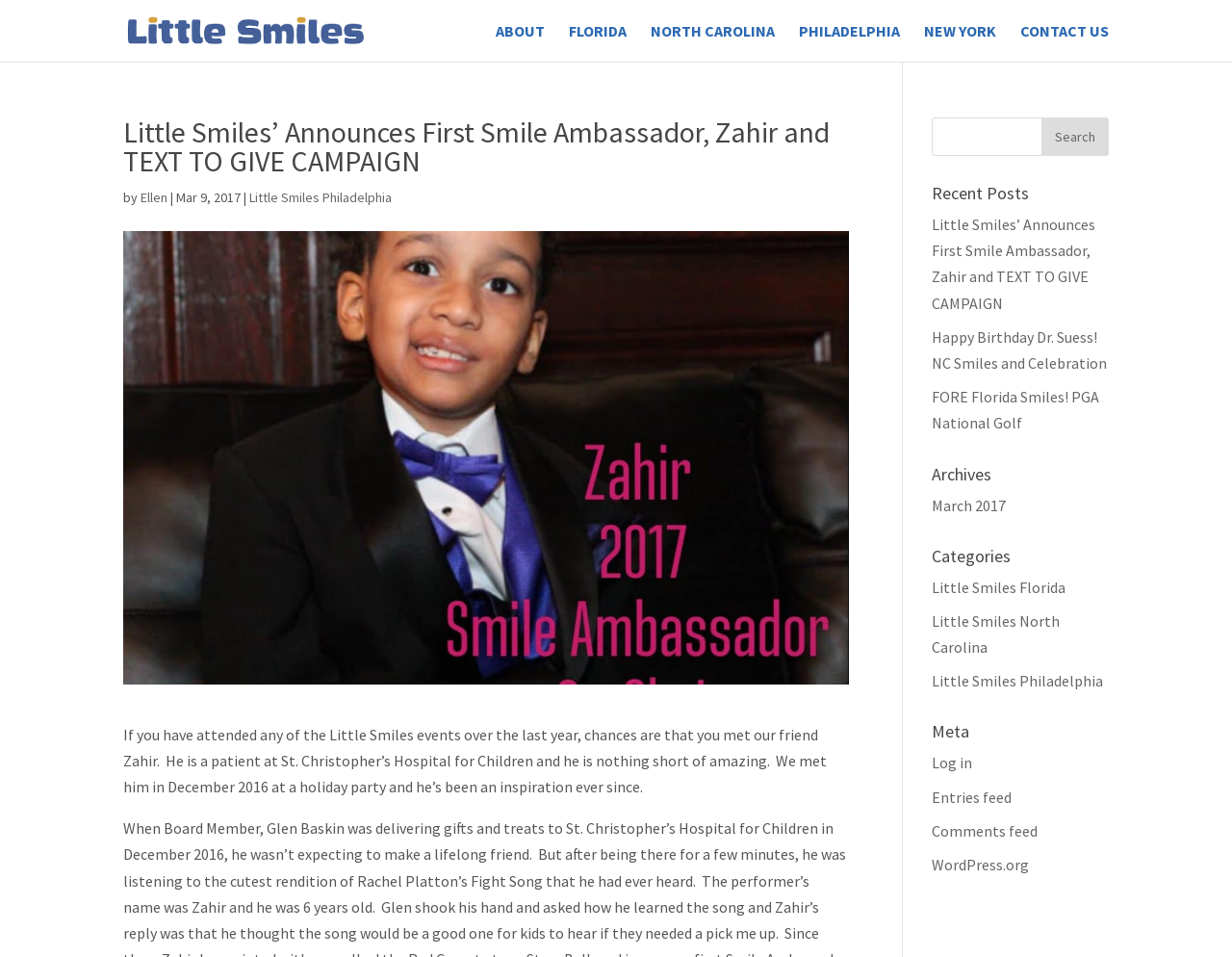Identify the bounding box coordinates of the region I need to click to complete this instruction: "Visit the 'ABOUT' page".

[0.402, 0.025, 0.442, 0.064]